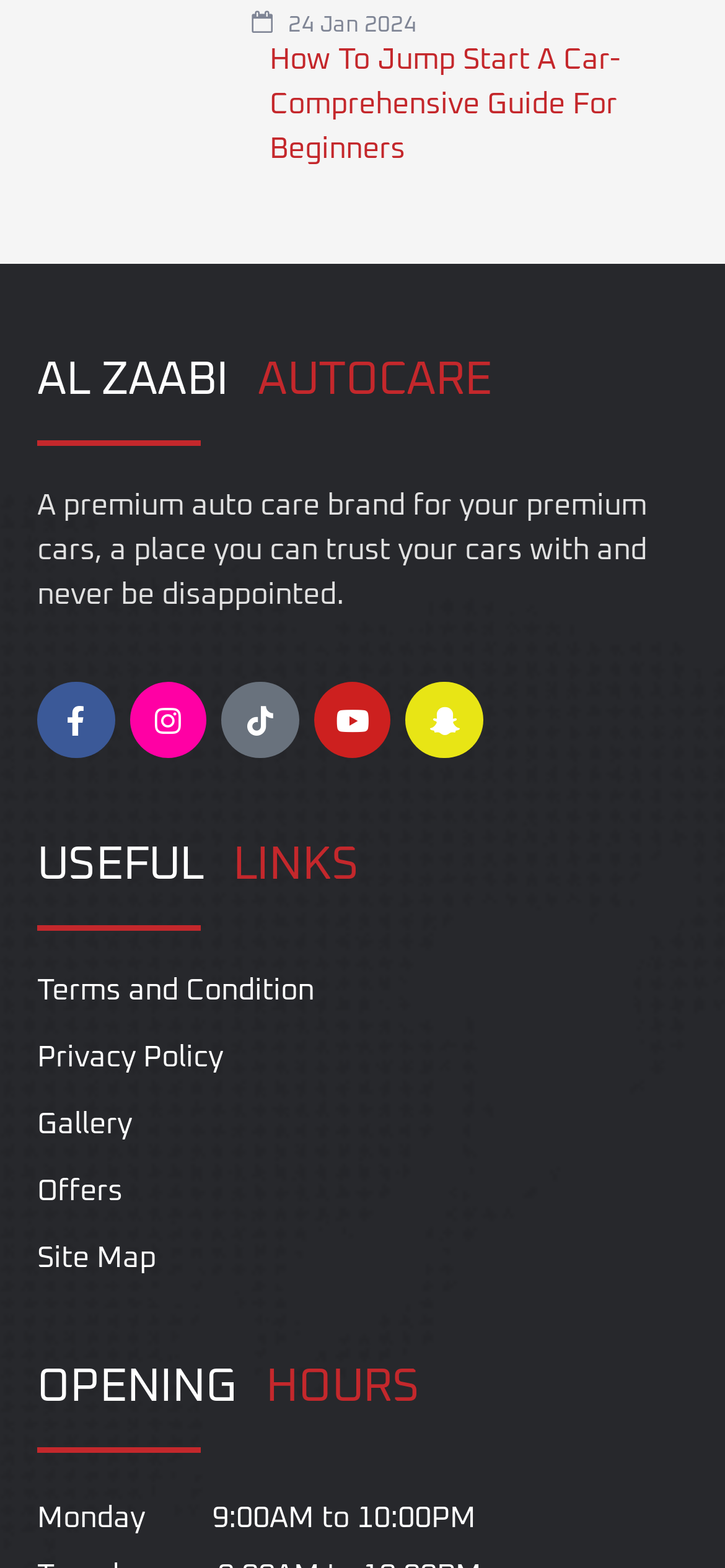From the screenshot, find the bounding box of the UI element matching this description: "Offers". Supply the bounding box coordinates in the form [left, top, right, bottom], each a float between 0 and 1.

[0.051, 0.746, 0.949, 0.774]